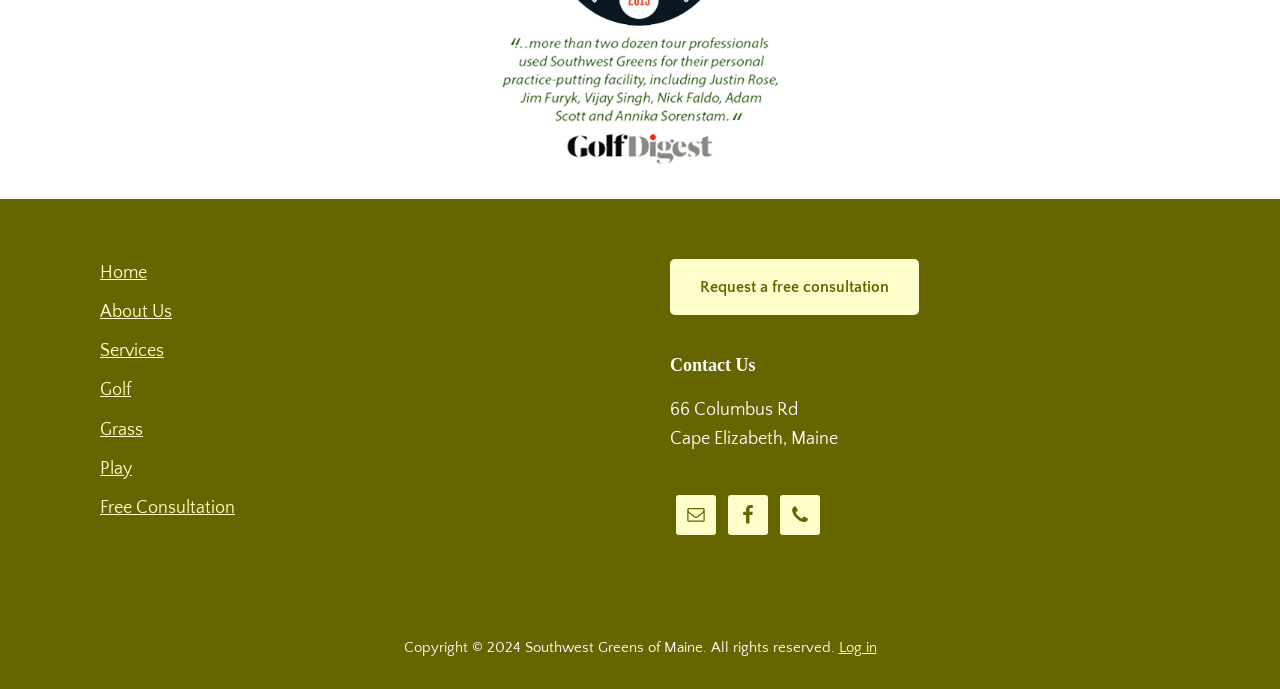Kindly determine the bounding box coordinates for the clickable area to achieve the given instruction: "View Facebook page".

[0.569, 0.718, 0.6, 0.776]